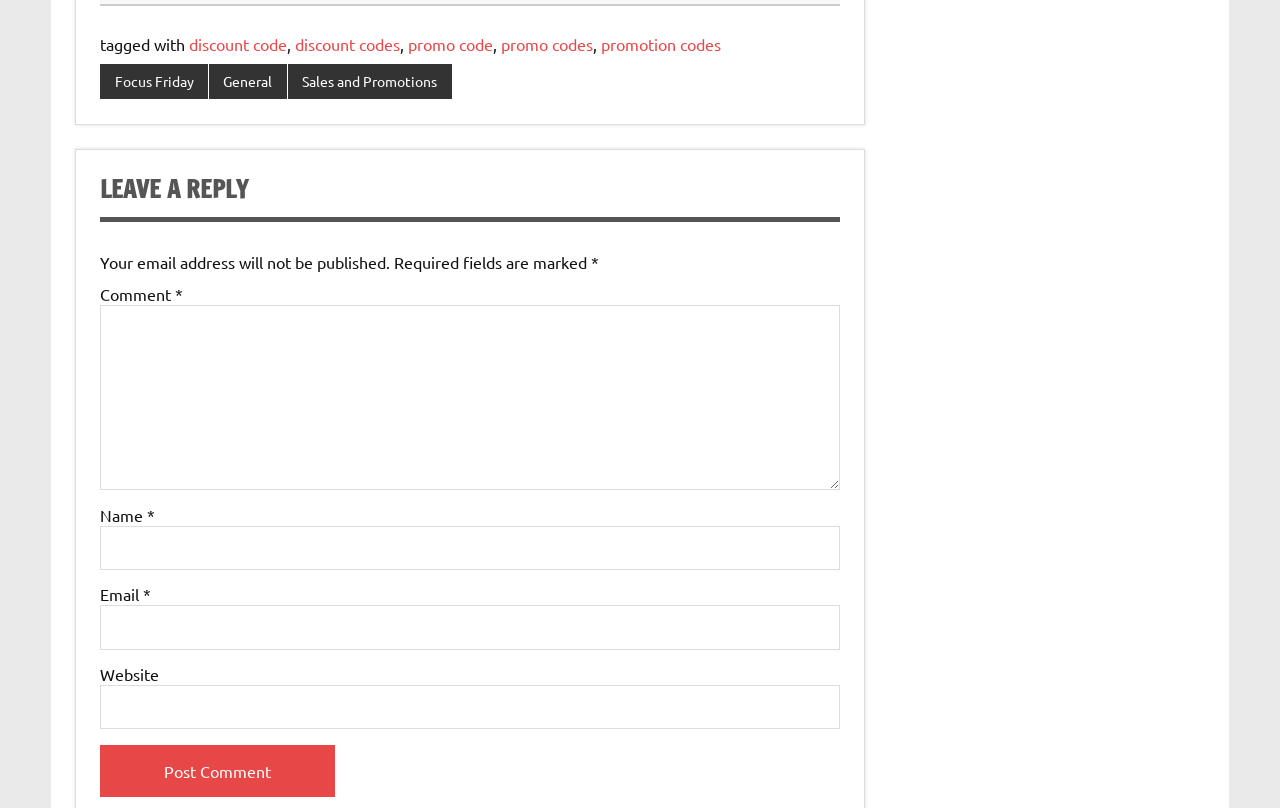Locate the bounding box of the UI element with the following description: "parent_node: Website name="url"".

[0.078, 0.848, 0.656, 0.903]